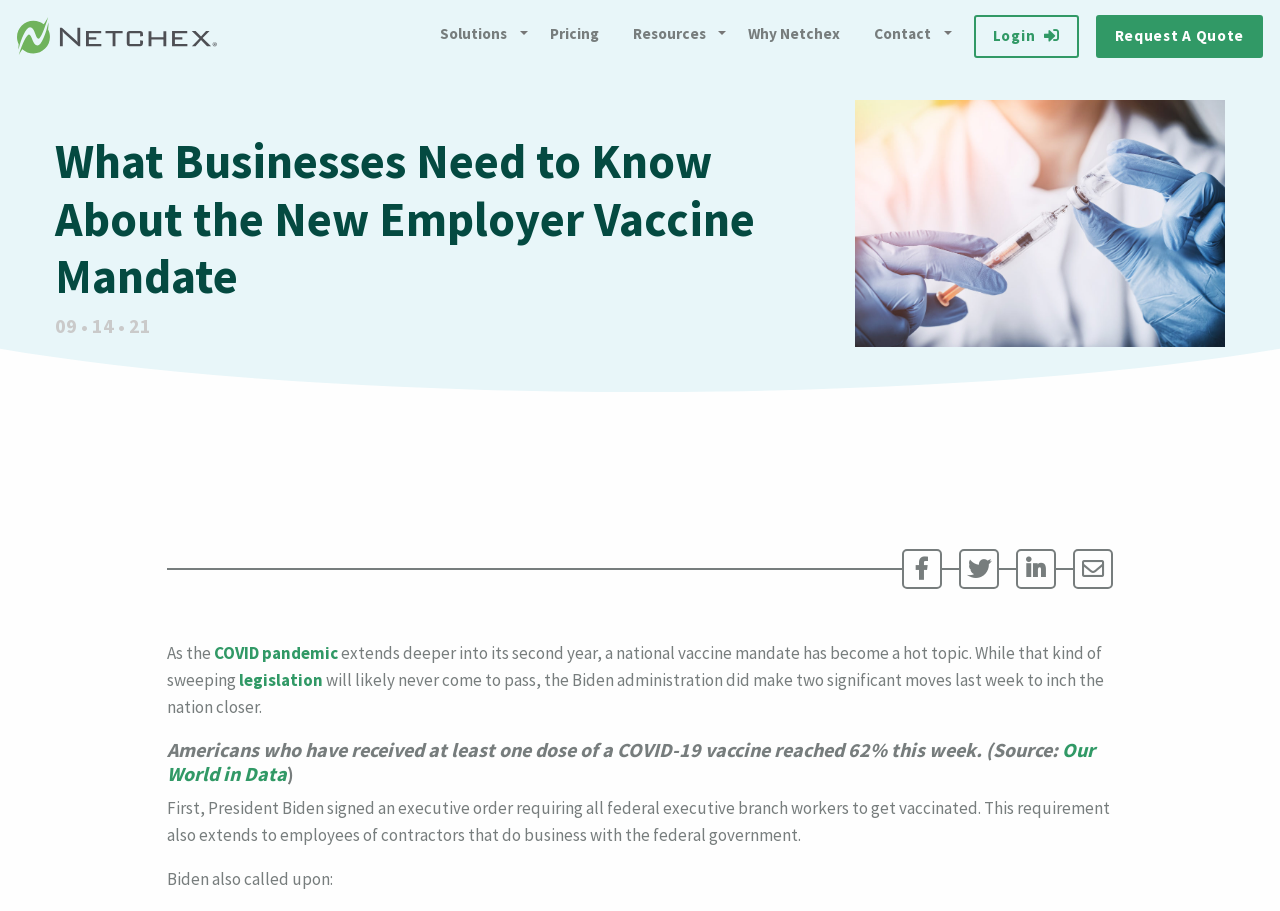Could you specify the bounding box coordinates for the clickable section to complete the following instruction: "Read the article about the new employer vaccine mandate"?

[0.043, 0.146, 0.645, 0.336]